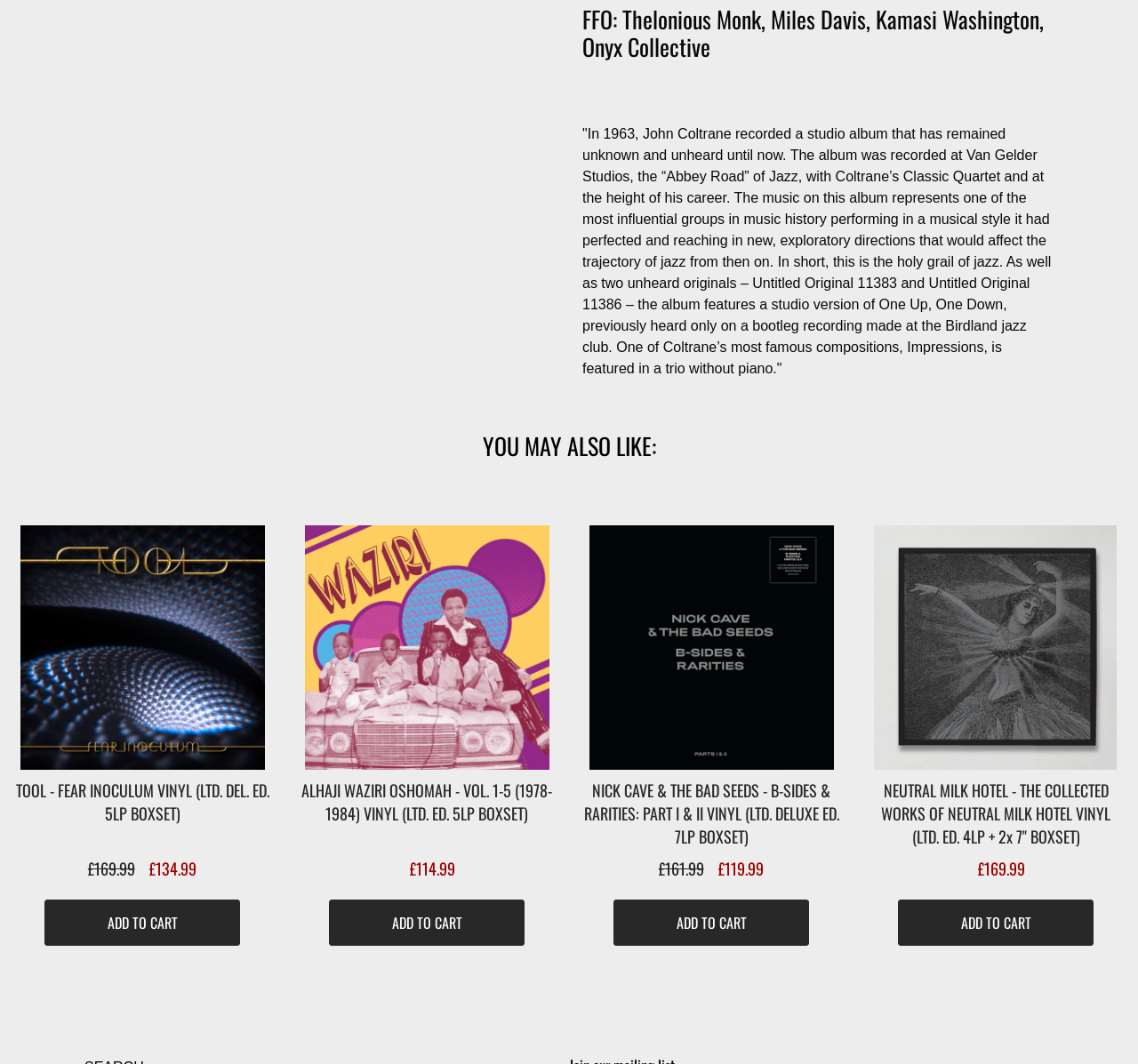Please find the bounding box coordinates of the clickable region needed to complete the following instruction: "View NEUTRAL MILK HOTEL - THE COLLECTED WORKS OF NEUTRAL MILK HOTEL VINYL details". The bounding box coordinates must consist of four float numbers between 0 and 1, i.e., [left, top, right, bottom].

[0.774, 0.732, 0.976, 0.797]